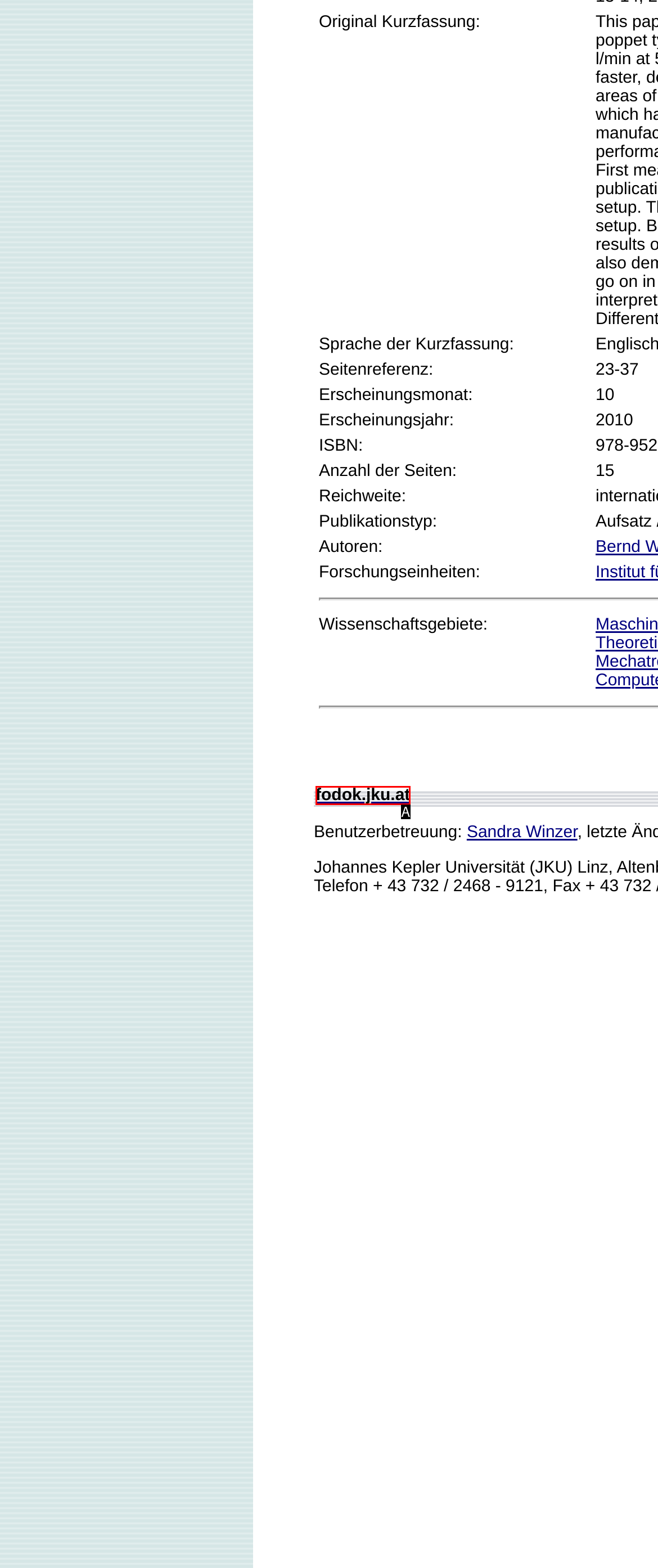Tell me which one HTML element best matches the description: July 22, 2023July 22, 2023
Answer with the option's letter from the given choices directly.

None